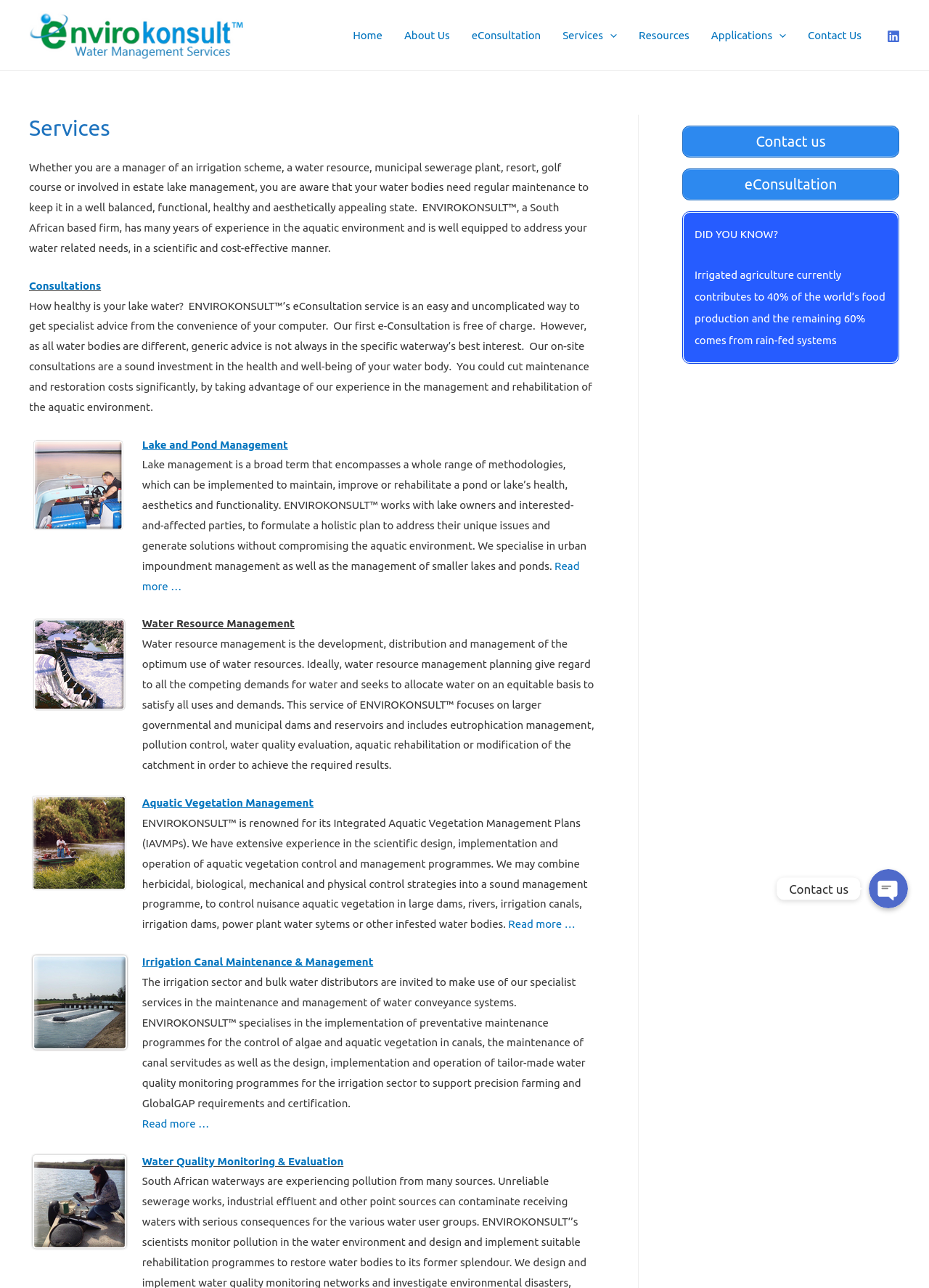What is the main service provided by ENVIROKONSULT™?
Please utilize the information in the image to give a detailed response to the question.

Based on the webpage content, ENVIROKONSULT™ provides various water management services, including lake and pond management, water resource management, aquatic vegetation management, irrigation canal maintenance, and water quality monitoring and evaluation.